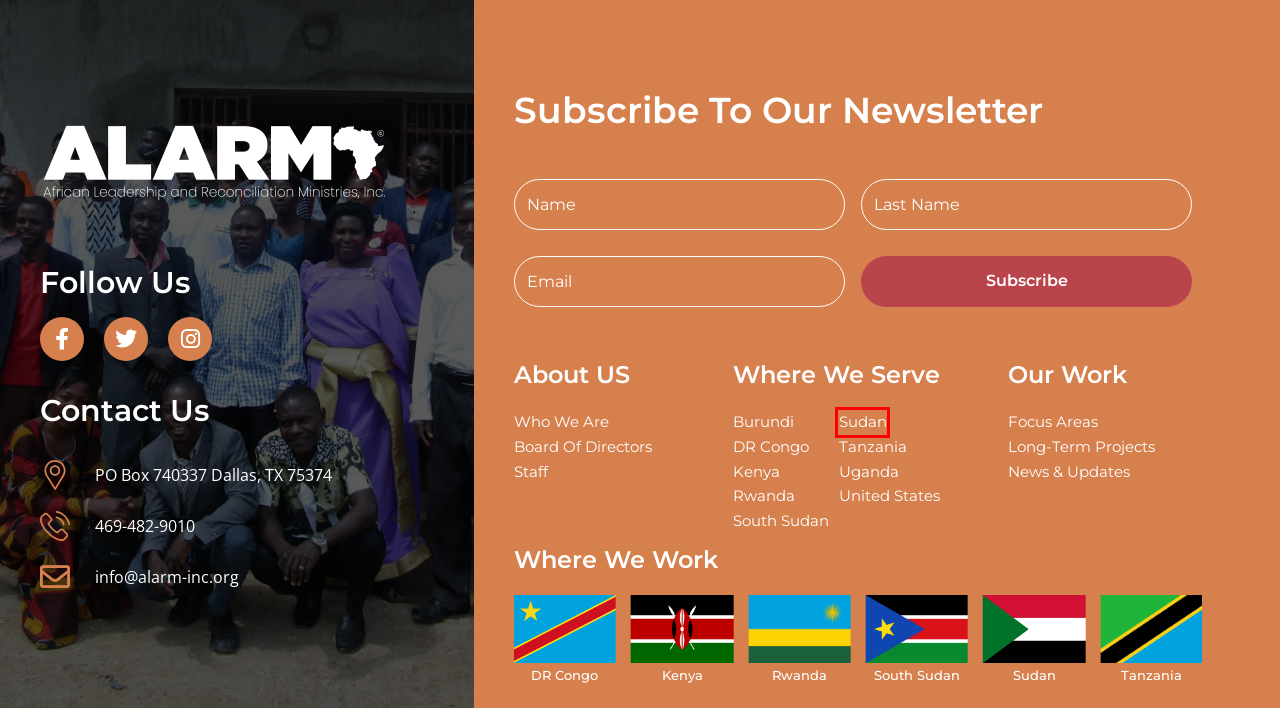Provided is a screenshot of a webpage with a red bounding box around an element. Select the most accurate webpage description for the page that appears after clicking the highlighted element. Here are the candidates:
A. South Sudan – ALARM Inc
B. Kenya – ALARM Inc
C. Focus Areas – ALARM Inc
D. DR Congo – ALARM Inc
E. Board Of Directors – ALARM Inc
F. Our Staff – ALARM Inc
G. News & Updates – ALARM Inc
H. Sudan – ALARM Inc

H